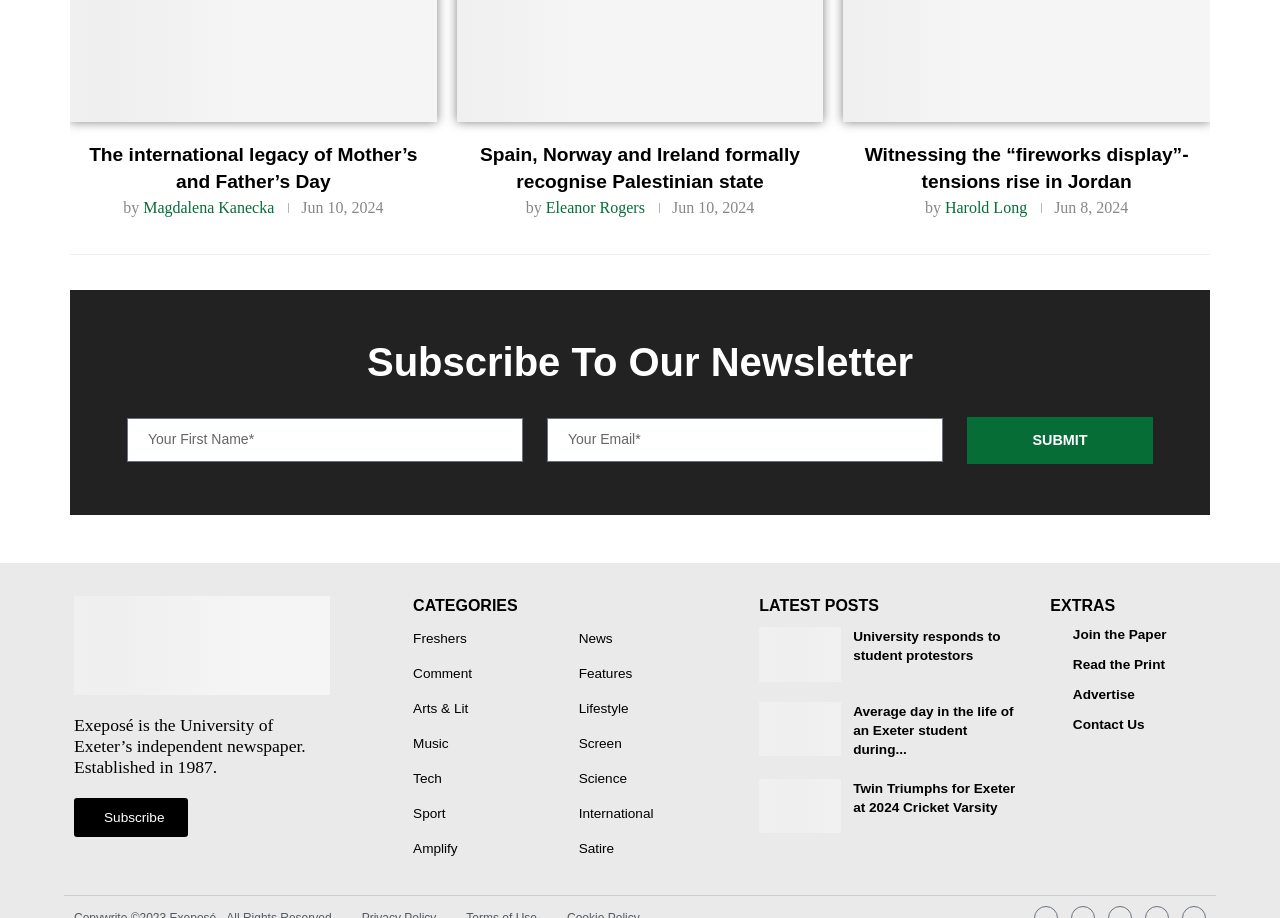Determine the bounding box coordinates of the element's region needed to click to follow the instruction: "Subscribe to the newsletter". Provide these coordinates as four float numbers between 0 and 1, formatted as [left, top, right, bottom].

[0.099, 0.372, 0.901, 0.416]